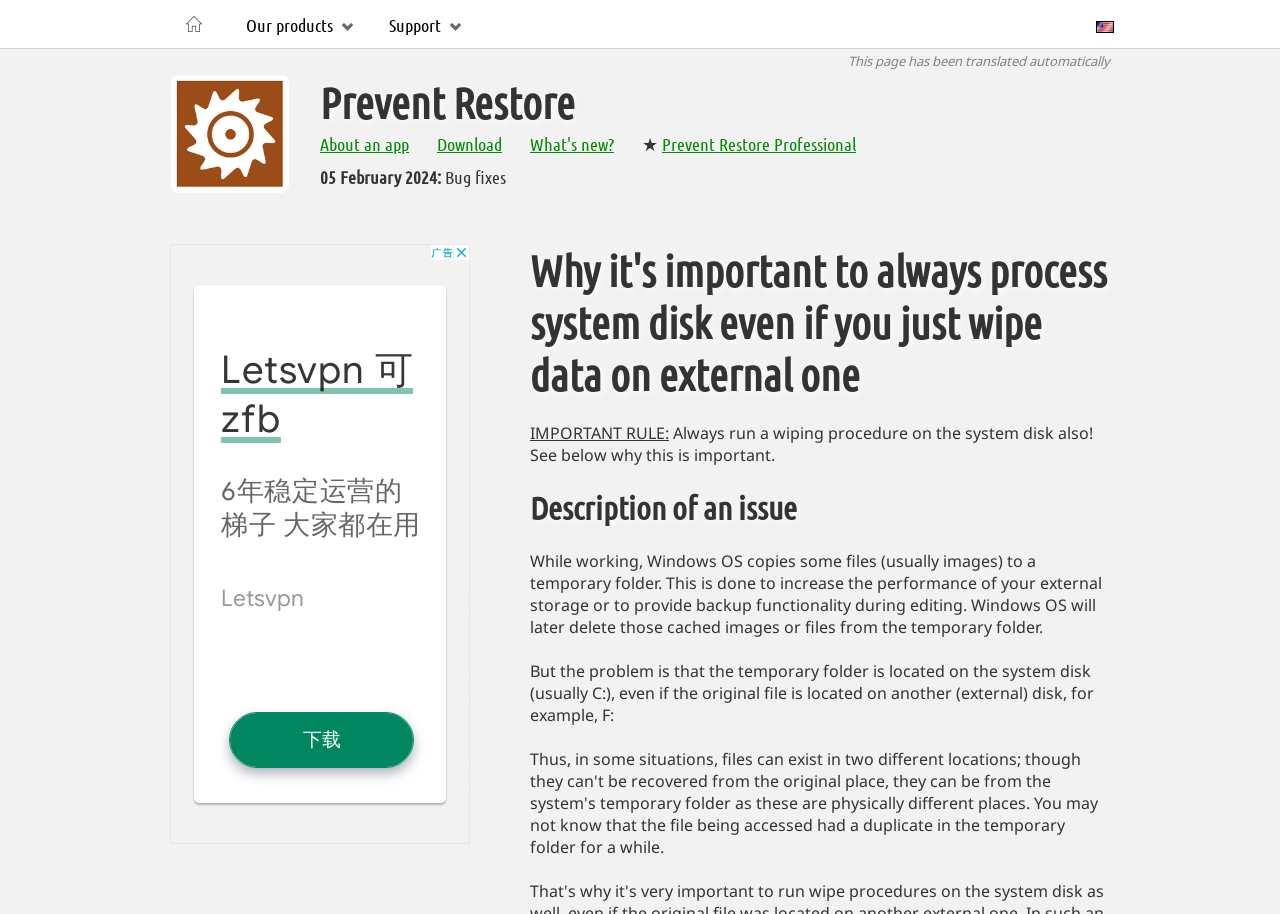Offer a meticulous caption that includes all visible features of the webpage.

This webpage appears to be an informative article discussing the importance of processing system disks when wiping data on external ones. At the top, there are four links: an empty link, "Our products", "Support", and another empty link, each accompanied by a small image. Below these links, there is a notification stating that the page has been translated automatically.

On the left side, there is a large image, and next to it, a heading titled "Prevent Restore" is displayed. Underneath, there are several links, including "About an app", "Download", "What's new?", and "Prevent Restore Professional", with a star rating symbol in between. The date "05 February 2024" is mentioned, along with a note about bug fixes.

The main content of the article begins with a heading that matches the meta description, "Why it's important to always process system disk even if you just wipe data on external one". Below this, there is a warning message emphasizing the importance of running a wiping procedure on the system disk. The article then explains an issue related to Windows OS copying files to a temporary folder on the system disk, even when the original file is located on an external disk. This is followed by a detailed description of the problem, highlighting the potential consequences of not processing the system disk.

On the right side, there is an iframe containing an advertisement.